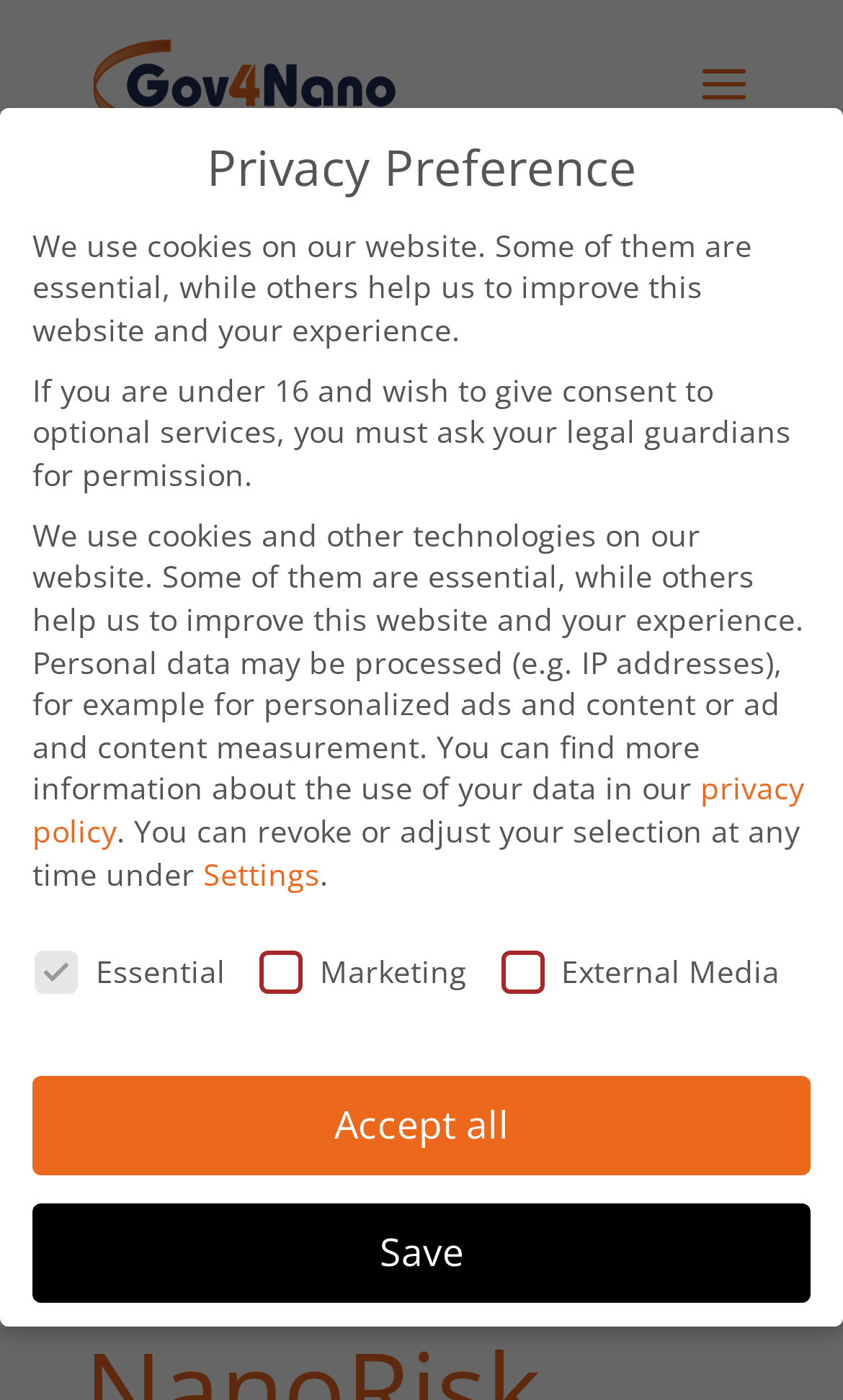Determine the bounding box coordinates for the UI element with the following description: "parent_node: External Media name="cookieGroup[]" value="external-media"". The coordinates should be four float numbers between 0 and 1, represented as [left, top, right, bottom].

[0.935, 0.684, 0.968, 0.704]